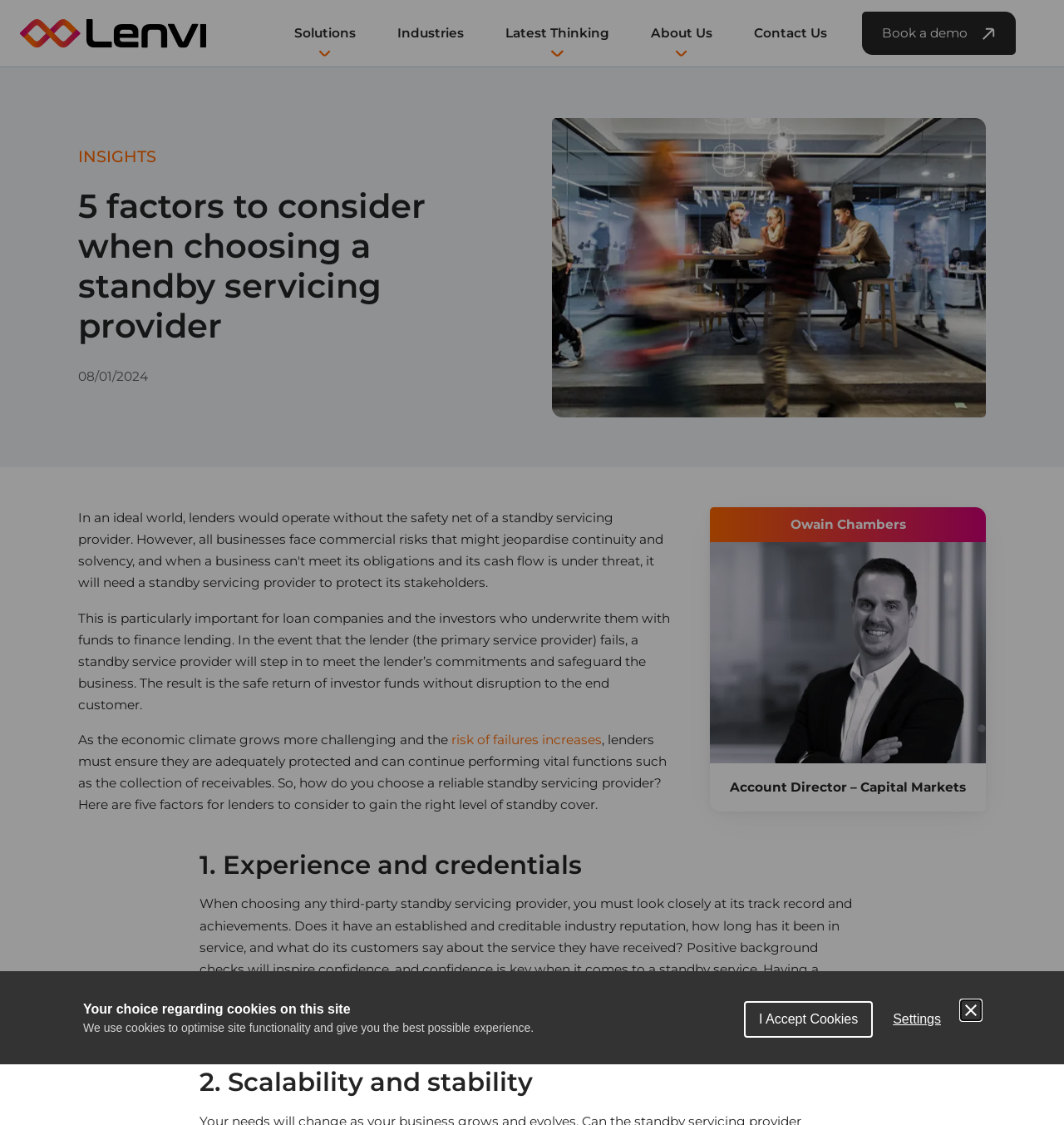Identify the bounding box for the UI element described as: "risk of failures increases". The coordinates should be four float numbers between 0 and 1, i.e., [left, top, right, bottom].

[0.421, 0.65, 0.566, 0.665]